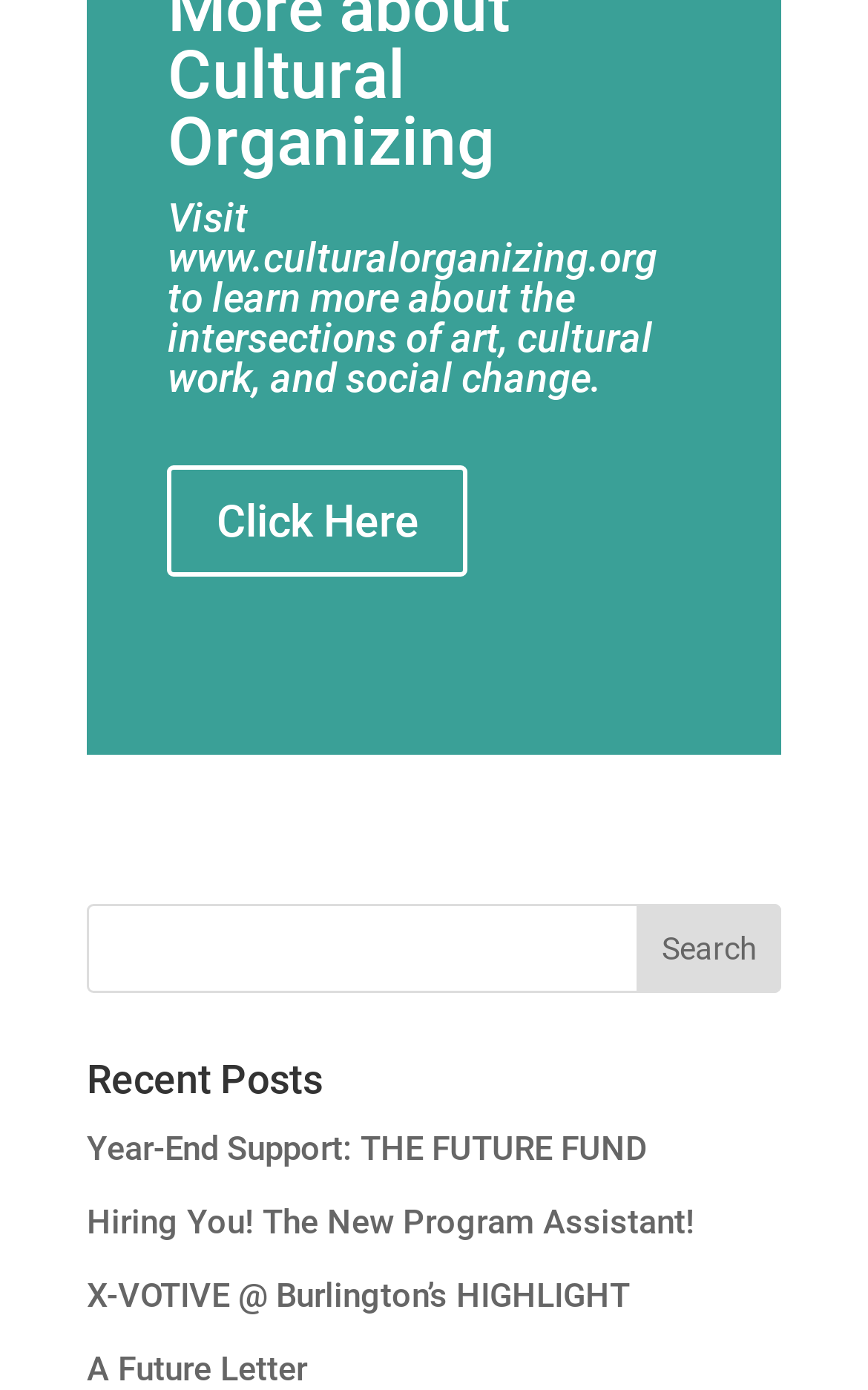Use a single word or phrase to answer the question: 
What is the purpose of the textbox?

Search